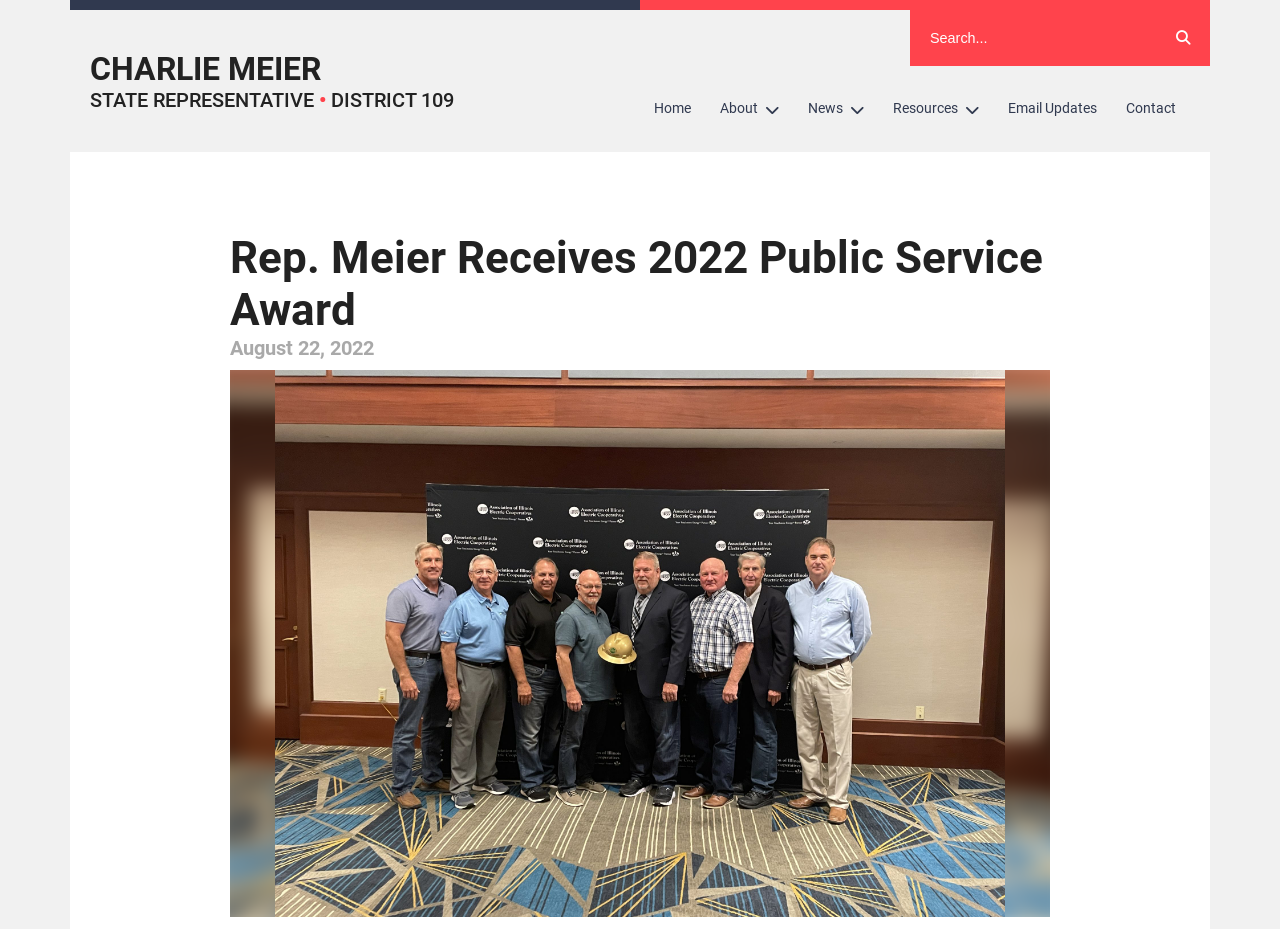How many navigation links are there?
Carefully analyze the image and provide a detailed answer to the question.

There are six navigation links at the top of the page, which are 'Home', 'About', 'News', 'Resources', 'Email Updates', and 'Contact'.